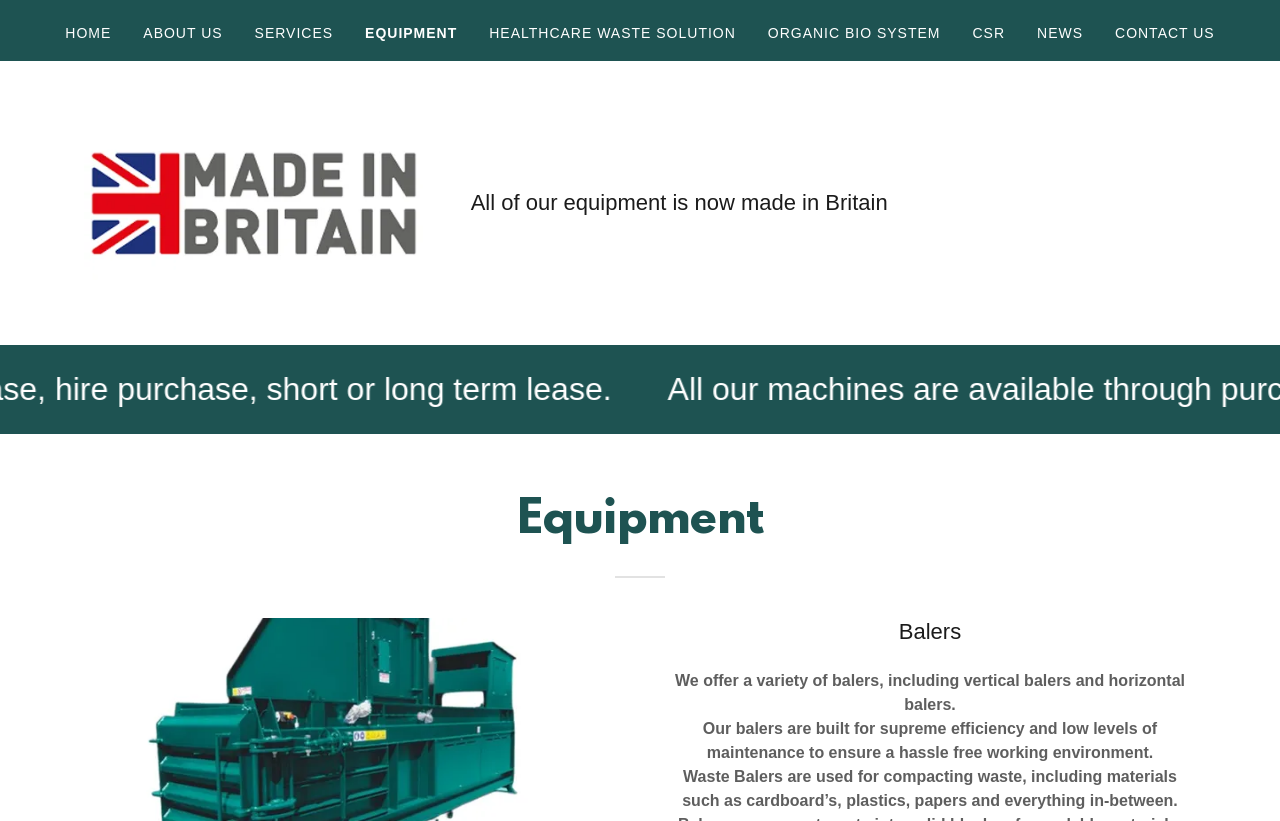Based on the image, give a detailed response to the question: Where is the equipment made?

I determined where the equipment is made by reading the text associated with the equipment. The text states that 'All of our equipment is now made in Britain', which suggests that the equipment is made in Britain.